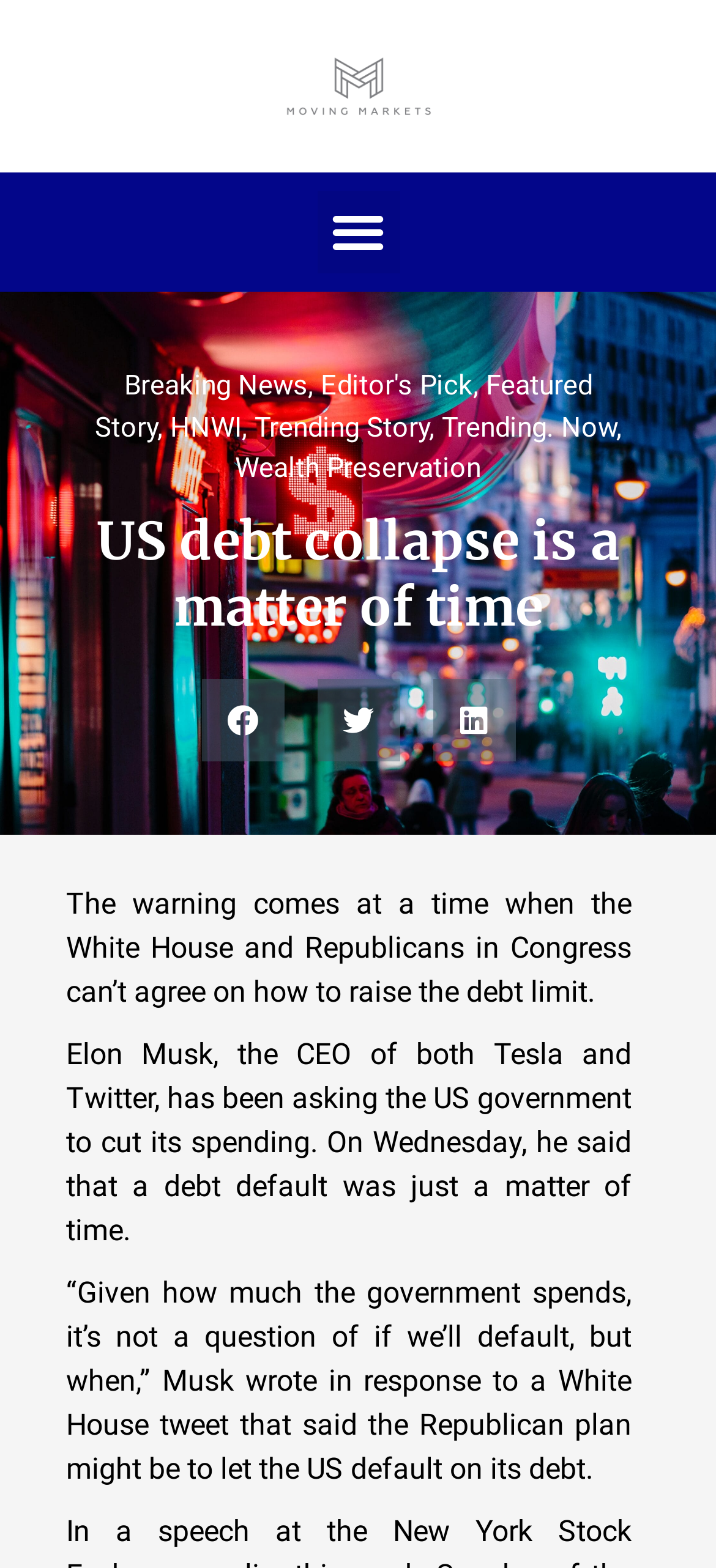How many social media platforms can you share this article on?
Look at the screenshot and provide an in-depth answer.

The webpage has three buttons labeled 'Share on facebook', 'Share on twitter', and 'Share on linkedin', indicating that the article can be shared on these three social media platforms.